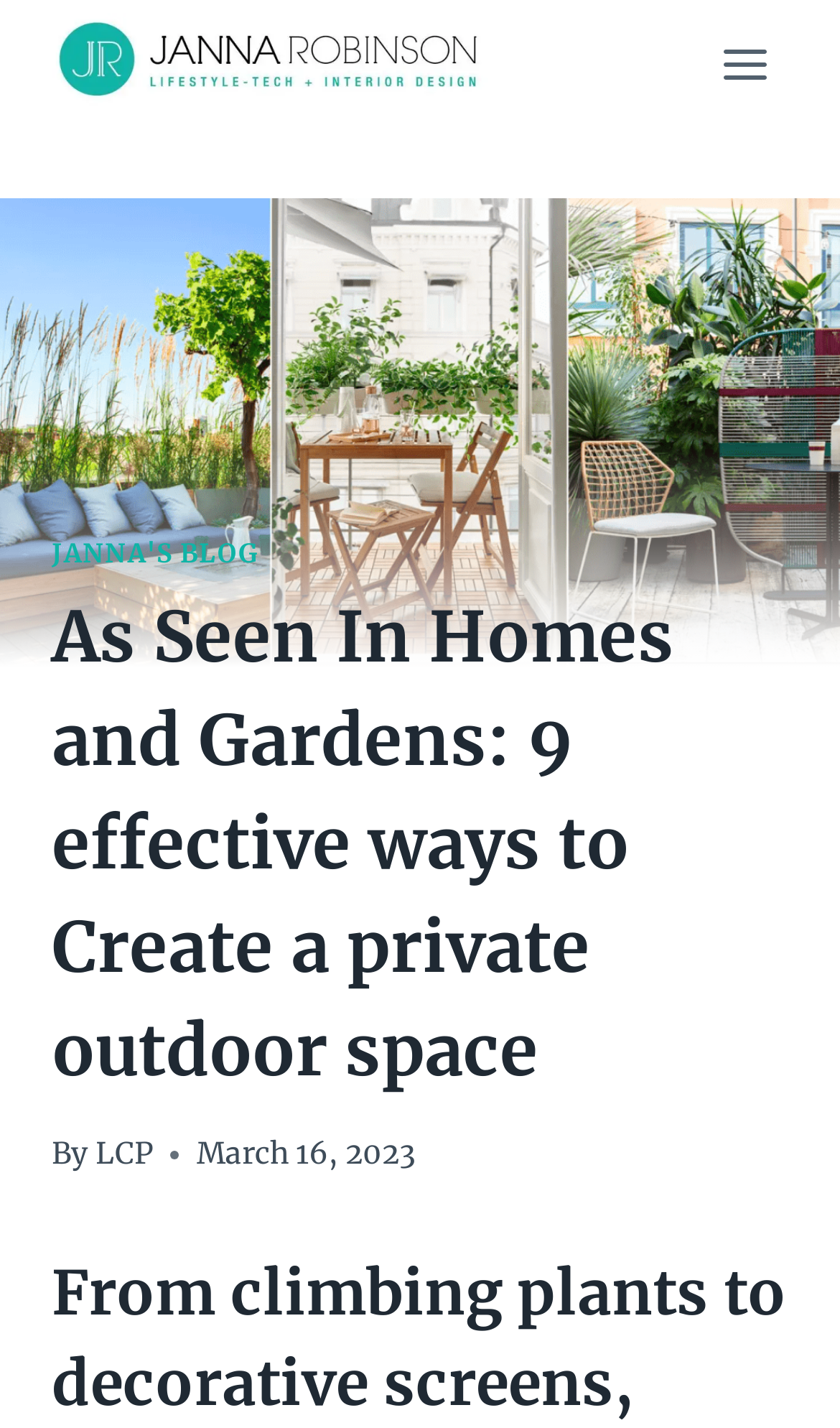How many images are there in the top section of the webpage?
Make sure to answer the question with a detailed and comprehensive explanation.

I counted the images in the top section of the webpage and found two images. One is the logo of Janna Robinson and the other is the image related to the article 'Design tips for creating a private outdoor escape'.